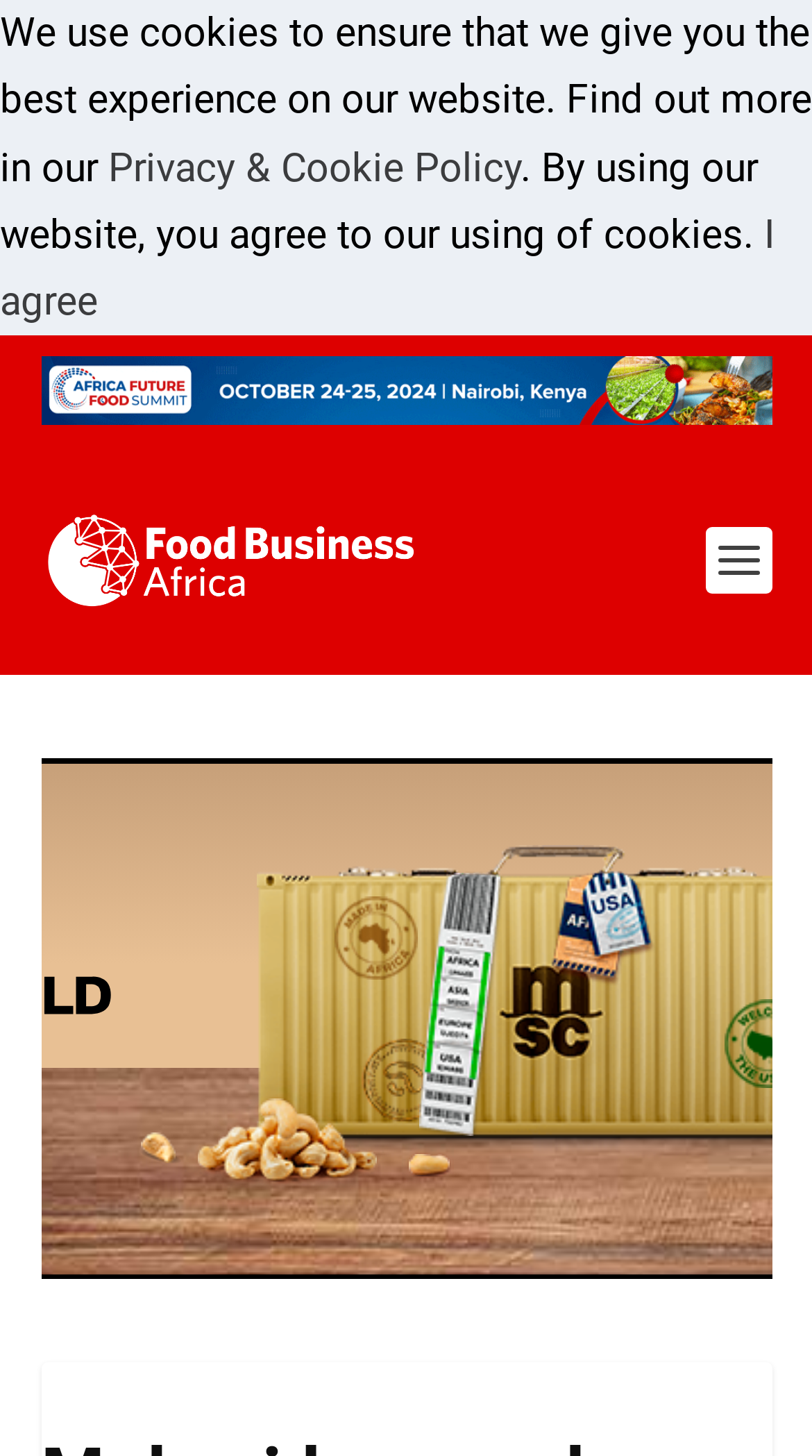Provide a brief response to the question below using a single word or phrase: 
How many images are on the webpage?

2